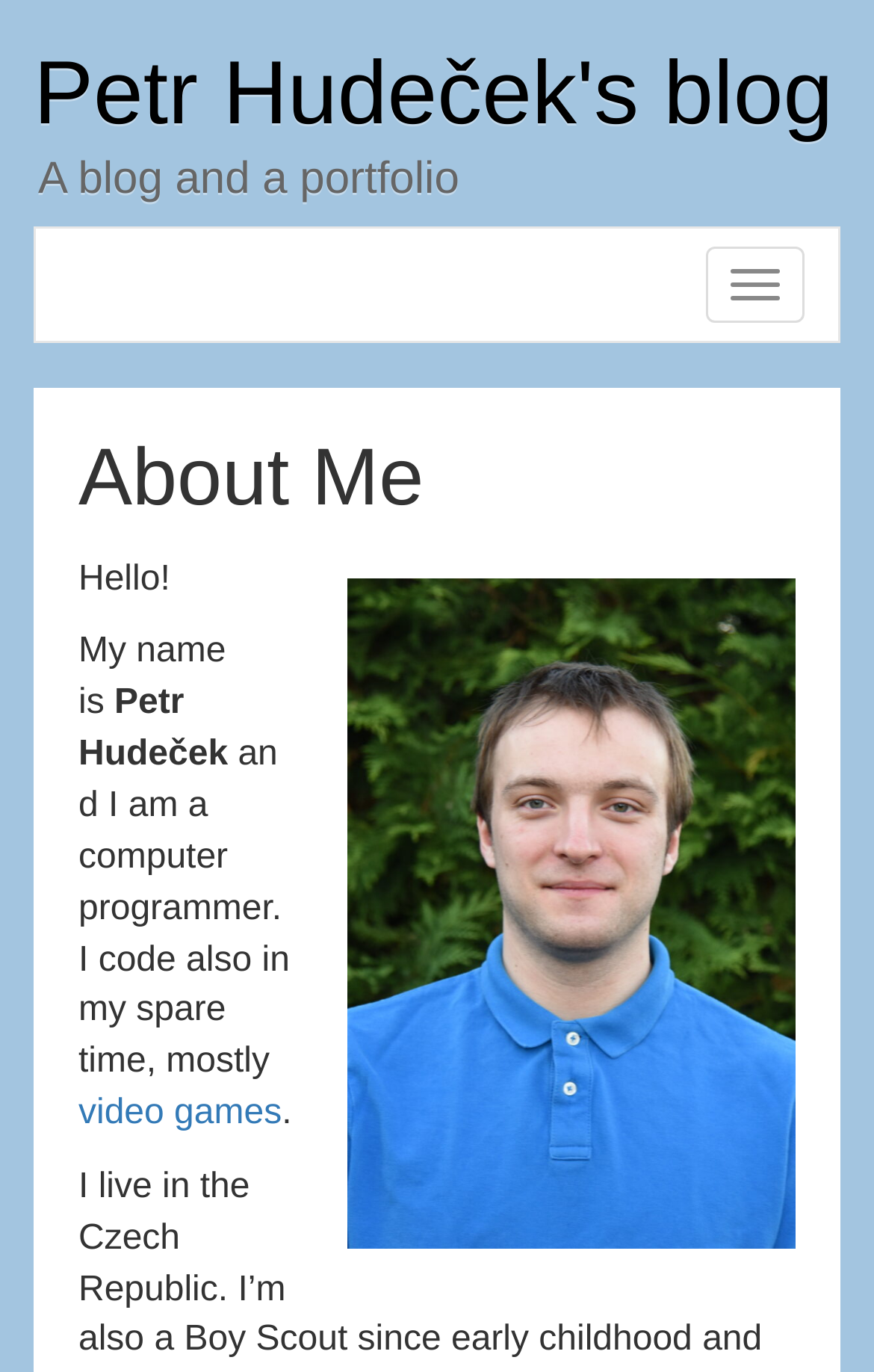What does the blog owner do in his spare time?
Respond with a short answer, either a single word or a phrase, based on the image.

code video games